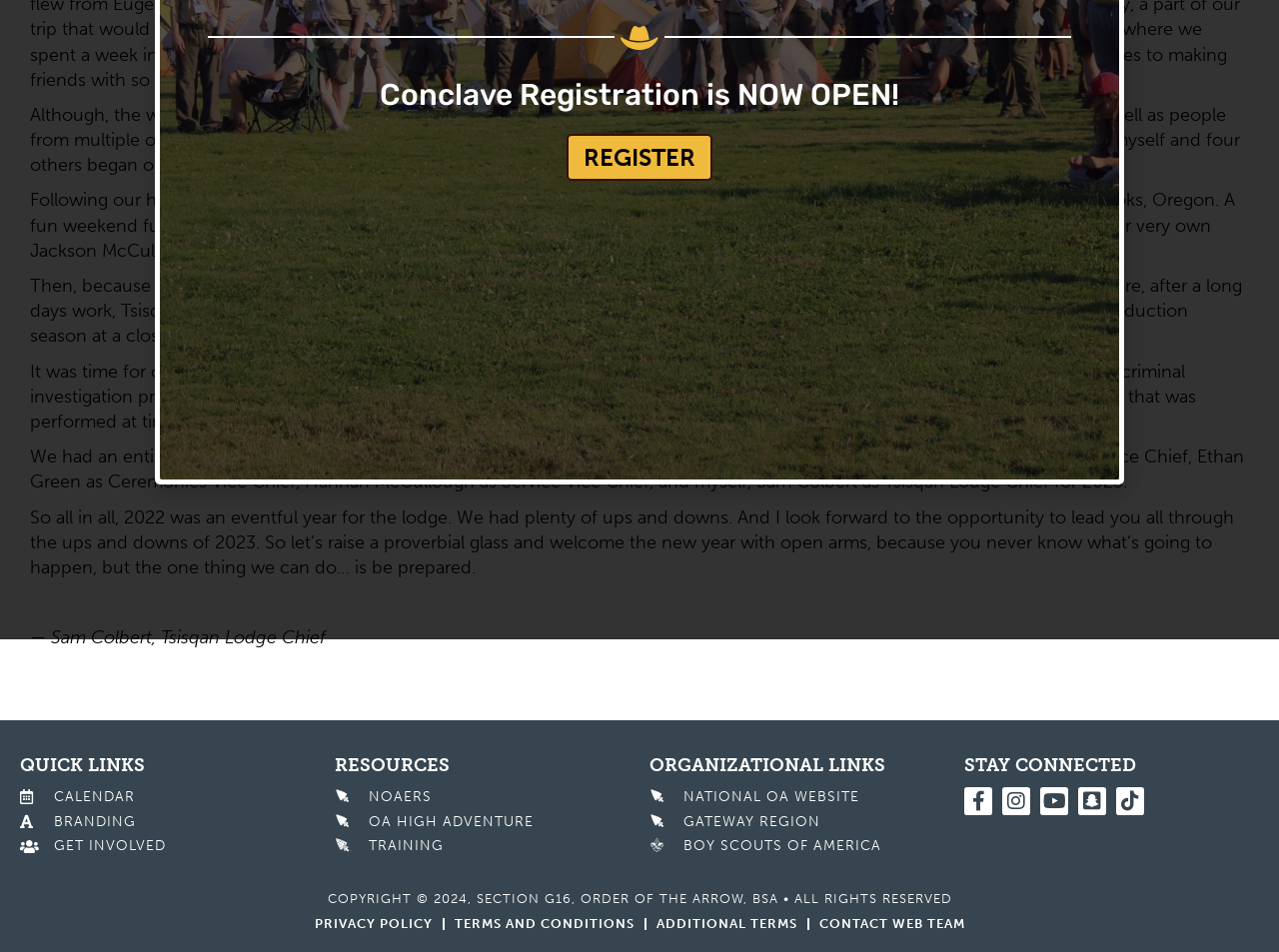Identify the bounding box for the UI element specified in this description: "Privacy Policy". The coordinates must be four float numbers between 0 and 1, formatted as [left, top, right, bottom].

[0.246, 0.963, 0.338, 0.979]